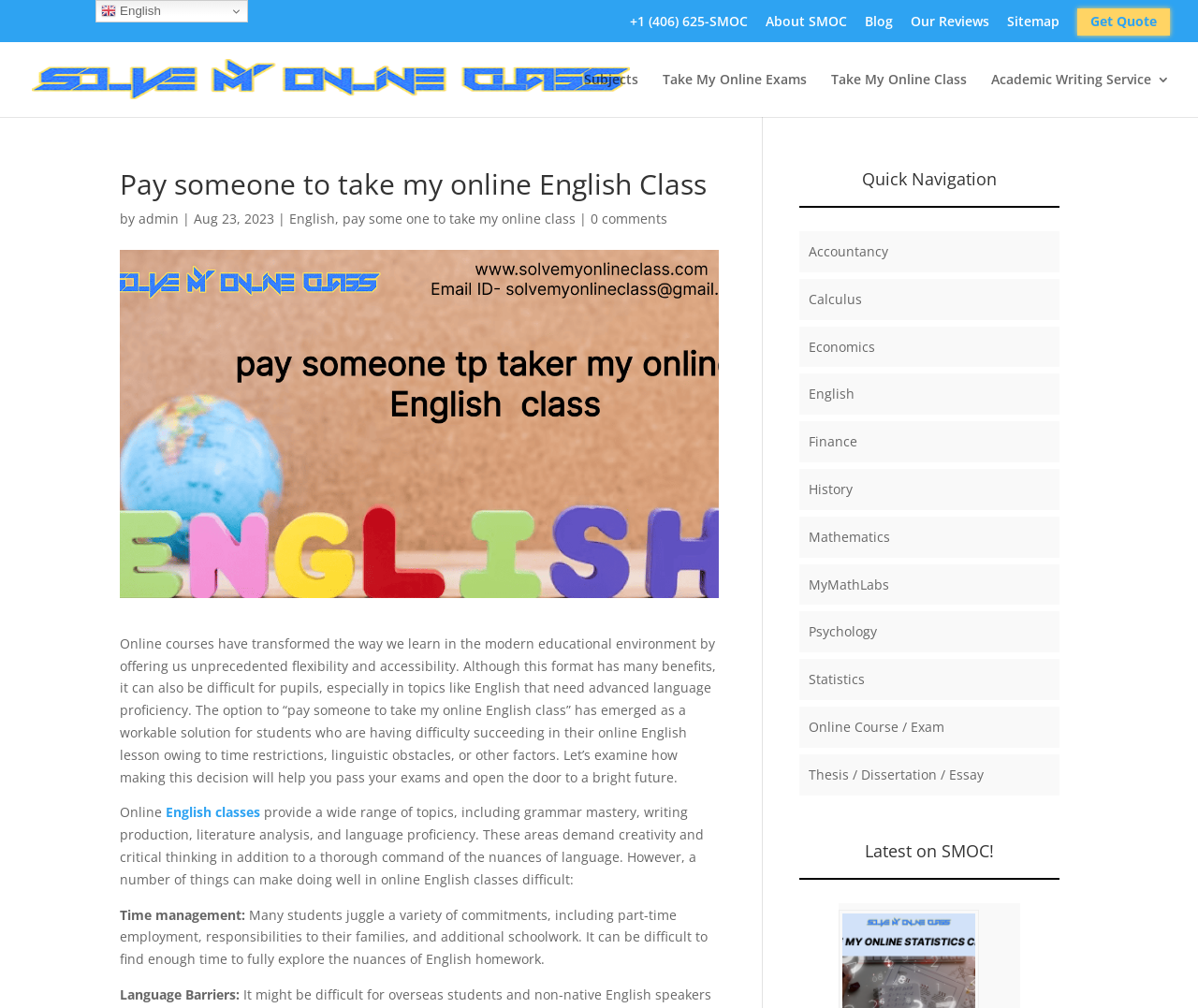What is the purpose of paying someone to take an online English class?
Using the image, provide a concise answer in one word or a short phrase.

To pass exams and open the door to a bright future